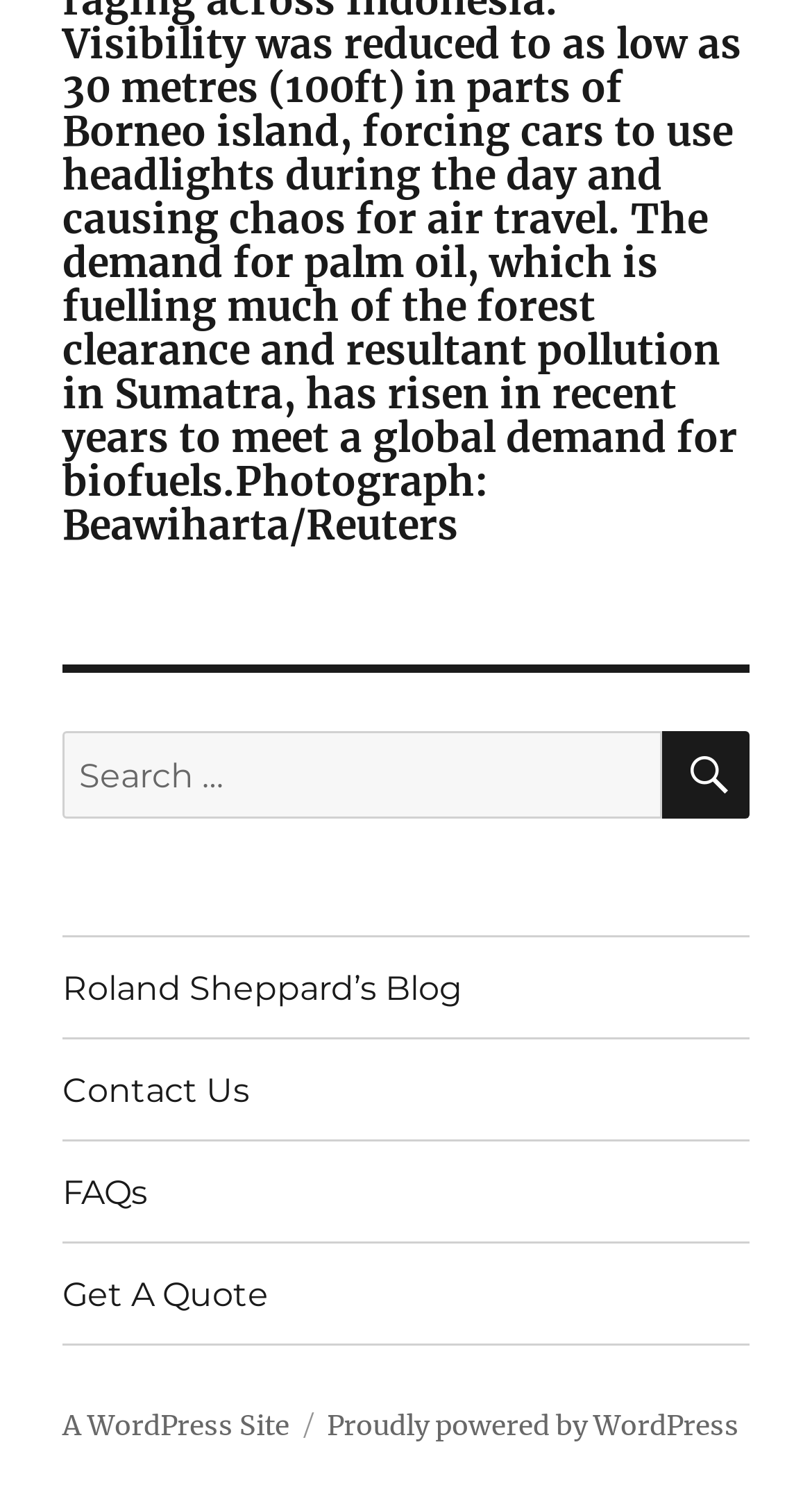Given the description "Get A Quote", determine the bounding box of the corresponding UI element.

[0.077, 0.826, 0.923, 0.892]